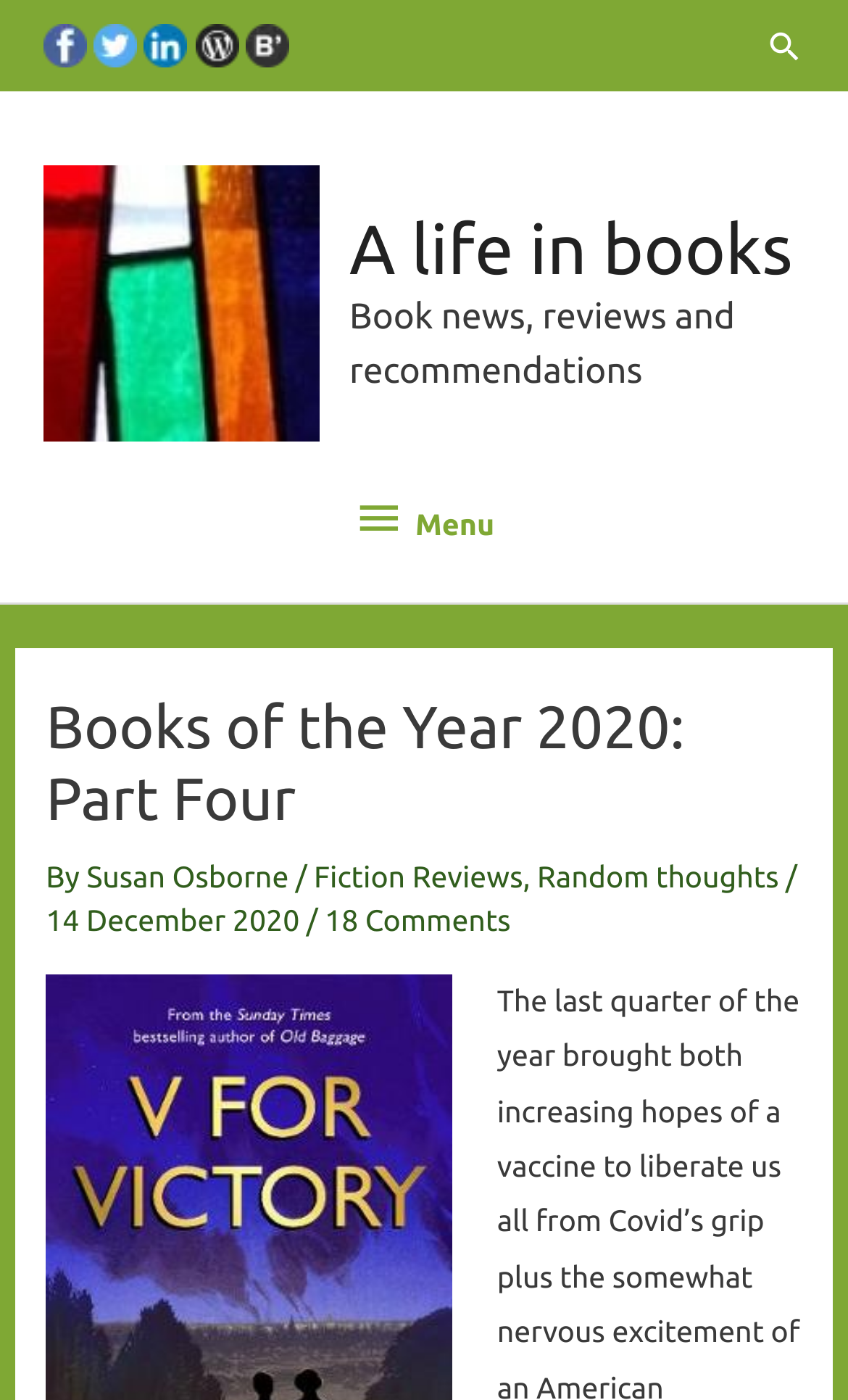What is the name of the website's social media platform?
Answer the question with a single word or phrase by looking at the picture.

Facebook